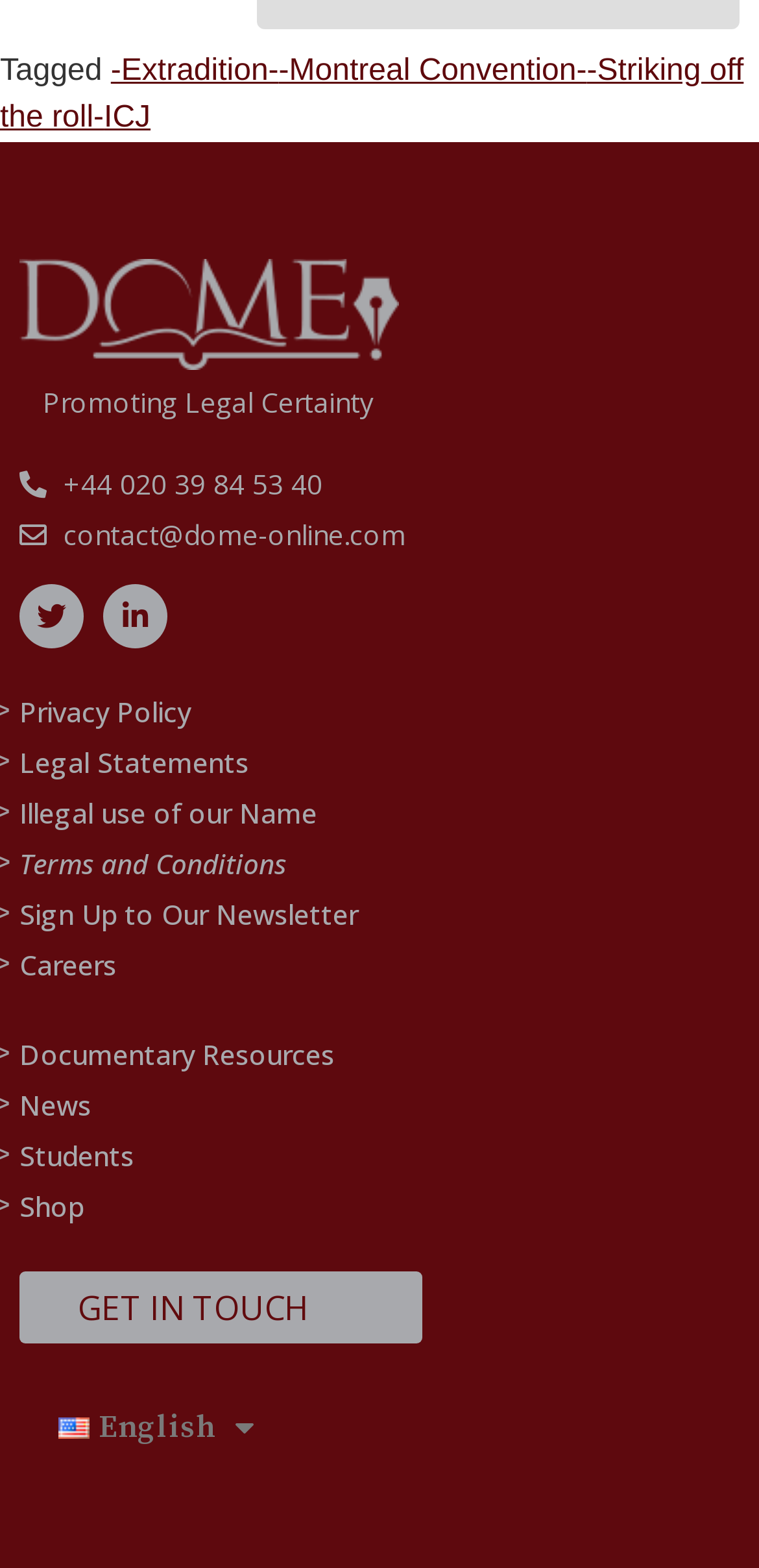How many links are there in the top navigation bar?
Carefully analyze the image and provide a thorough answer to the question.

I counted the links in the top navigation bar, which is located near the top of the page, and I found four links: 'Extradition-', 'Montreal Convention-', 'Striking off the roll-', and 'ICJ'.